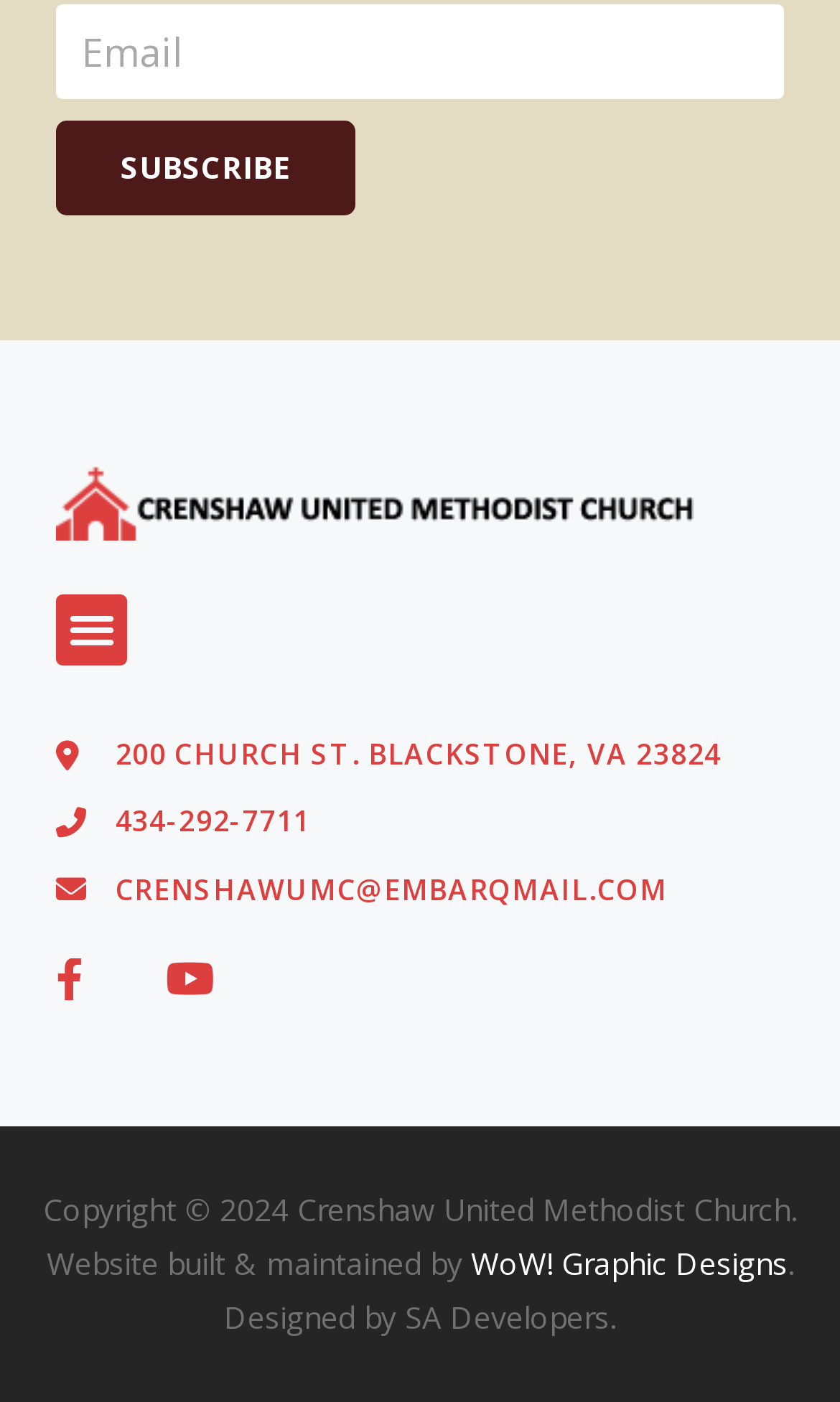Please identify the bounding box coordinates of the clickable region that I should interact with to perform the following instruction: "Enter email address". The coordinates should be expressed as four float numbers between 0 and 1, i.e., [left, top, right, bottom].

[0.067, 0.002, 0.933, 0.071]